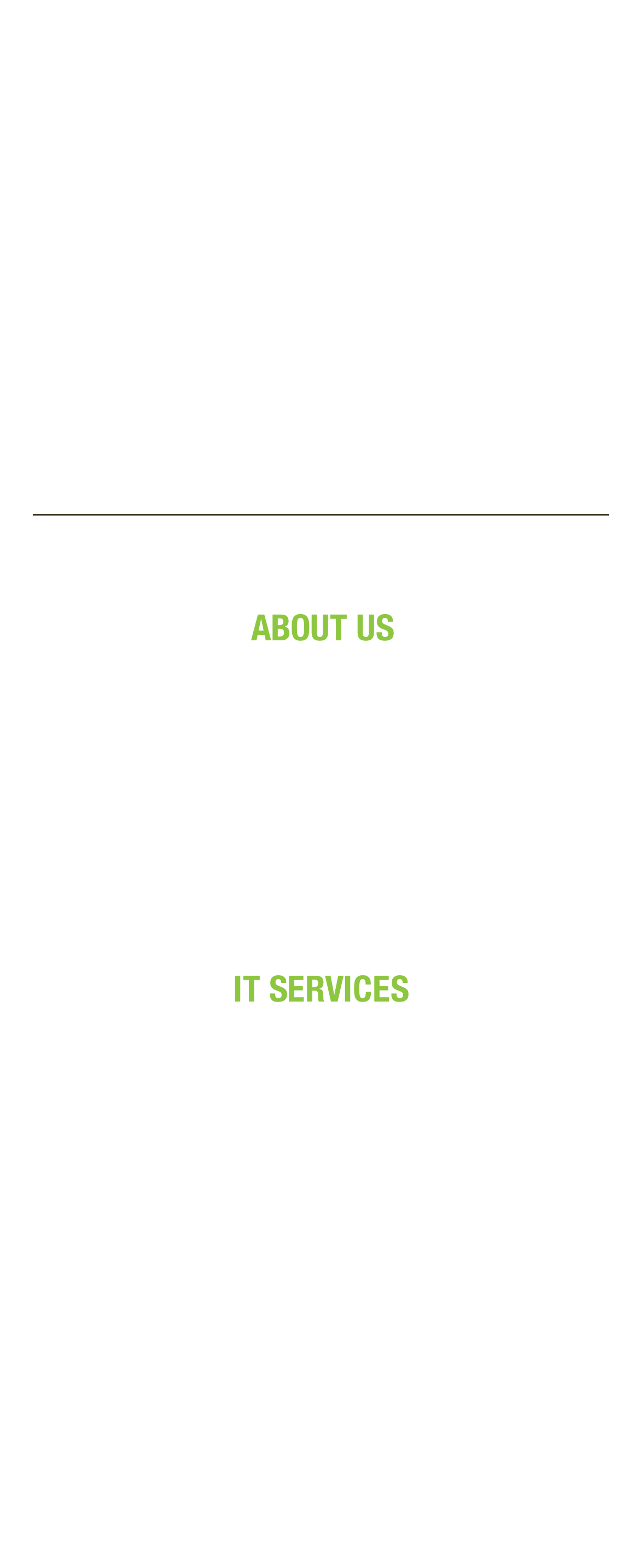What is the topic of the 'Pure IT Insights' link?
Using the image, answer in one word or phrase.

Insights